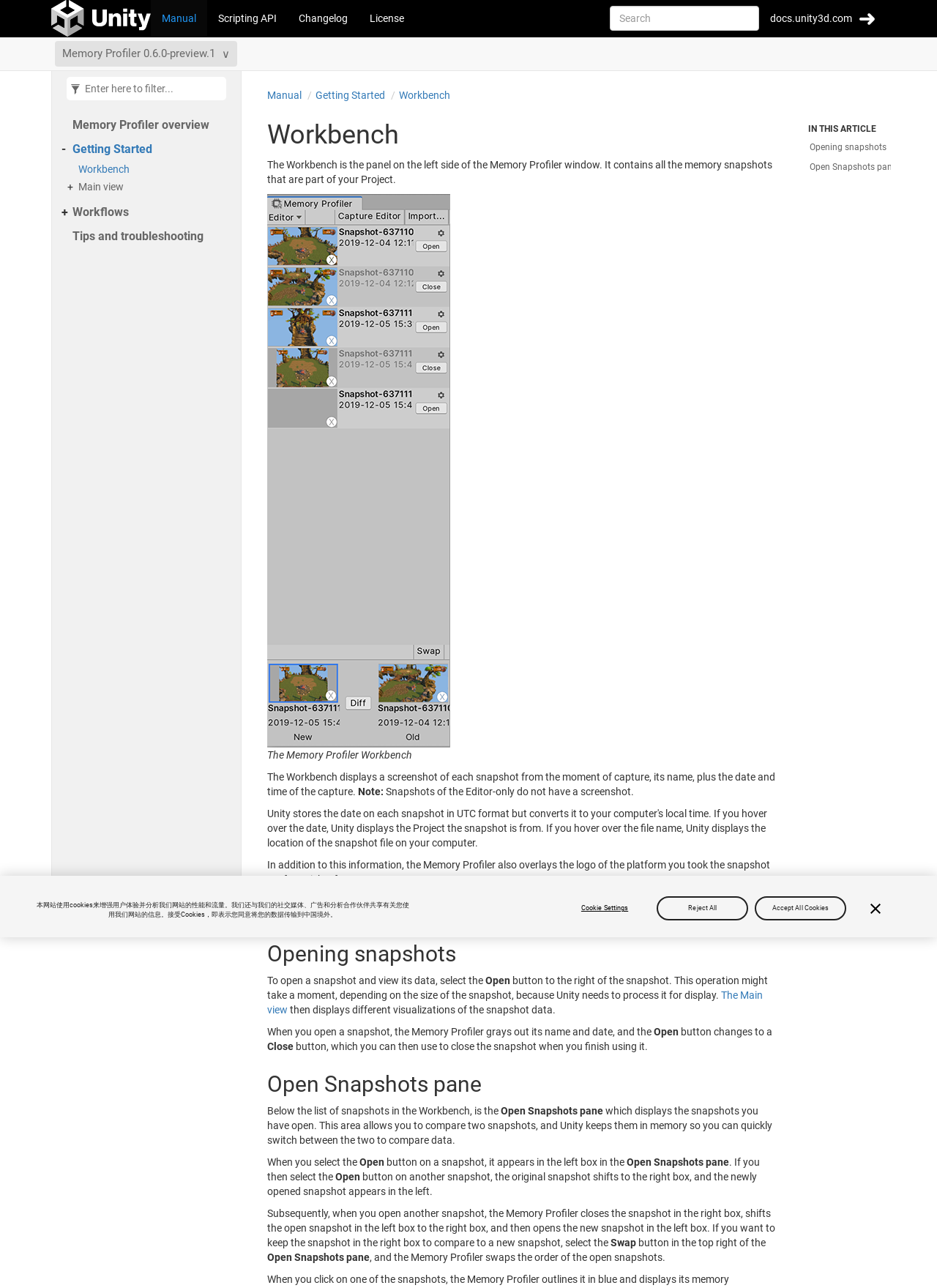Answer briefly with one word or phrase:
What happens when you select the Open button on a snapshot?

It appears in the left box